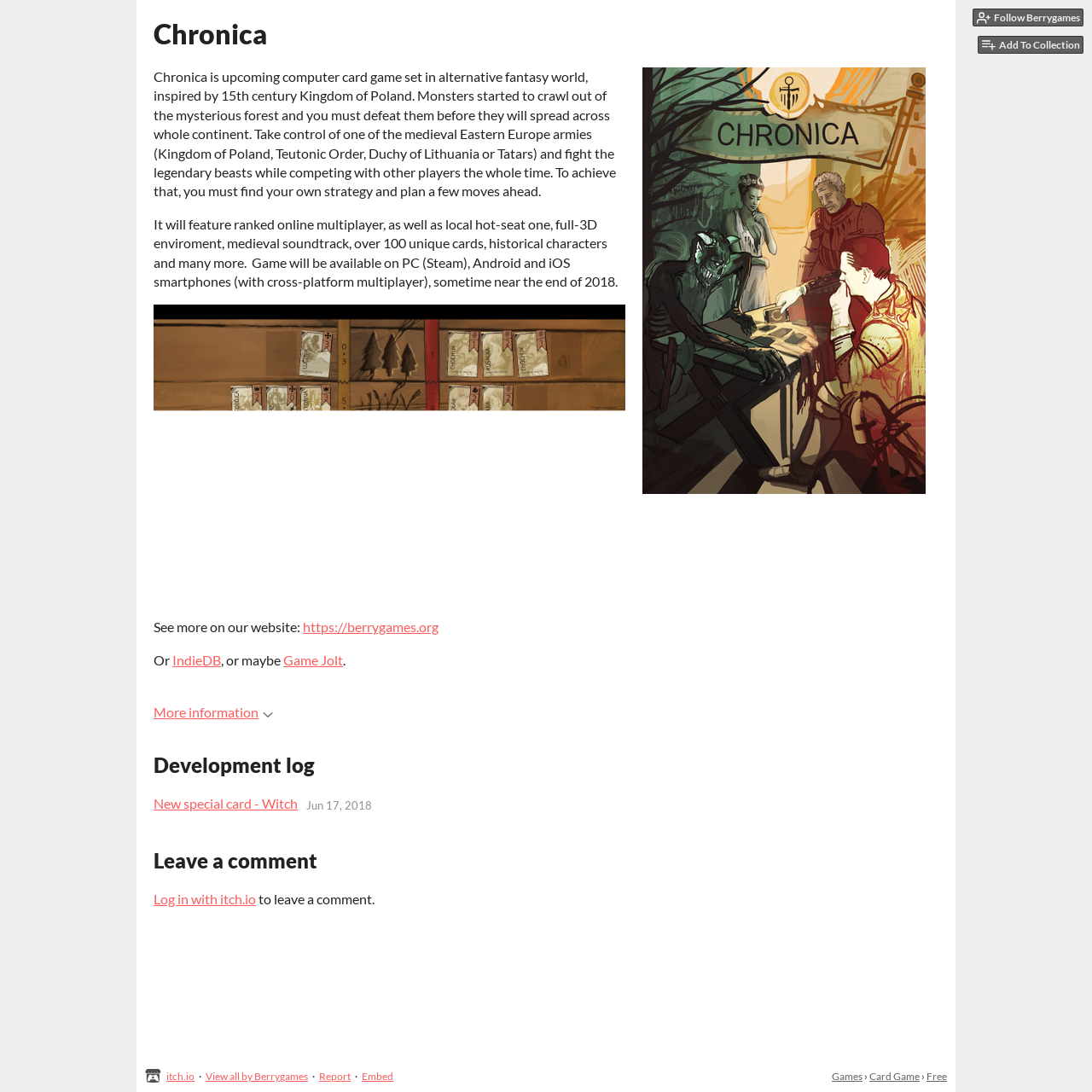Given the webpage screenshot, identify the bounding box of the UI element that matches this description: "Add To CollectionCollection".

[0.895, 0.033, 0.992, 0.049]